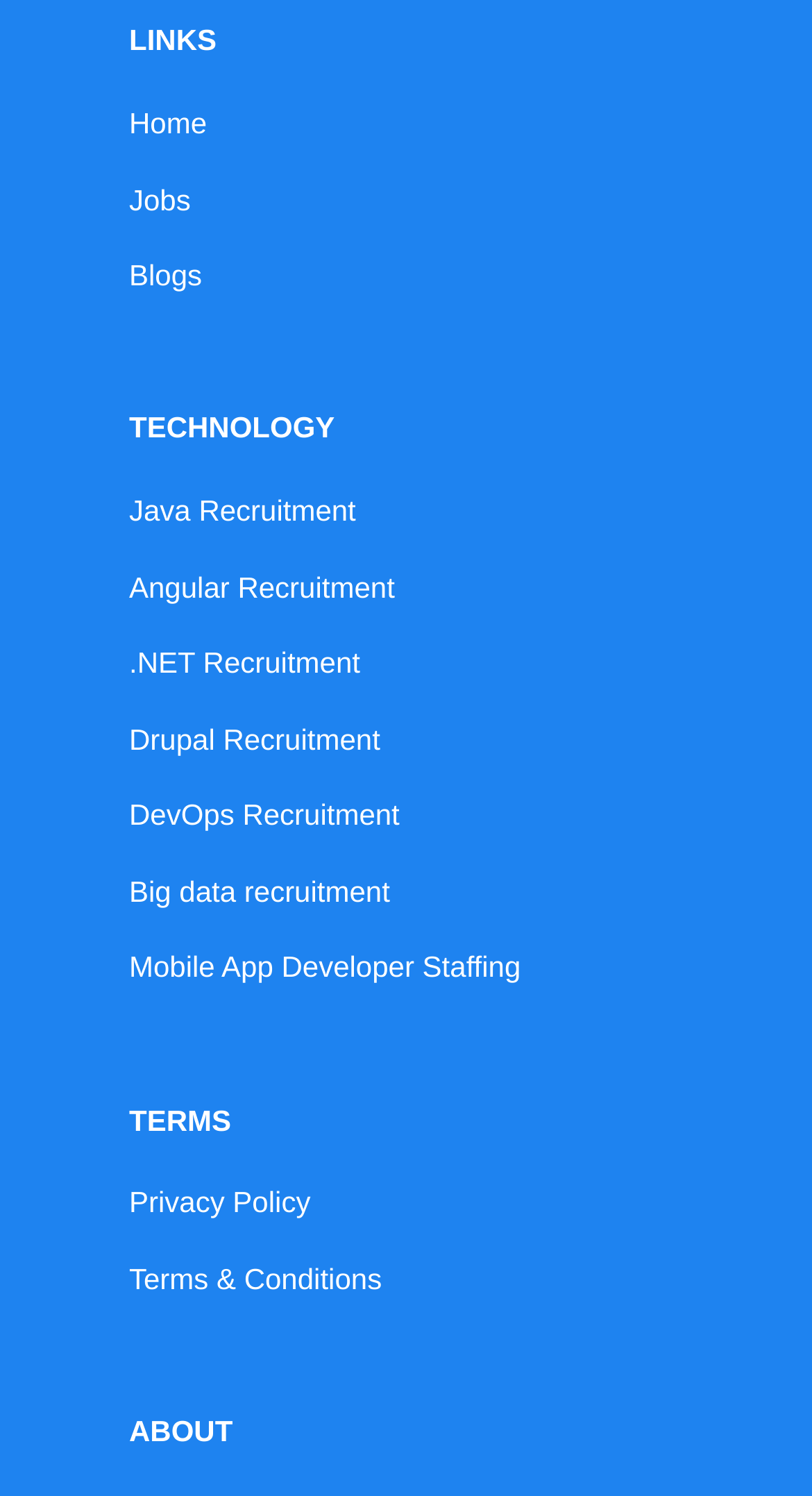Reply to the question with a single word or phrase:
How many headings are there on the webpage?

4